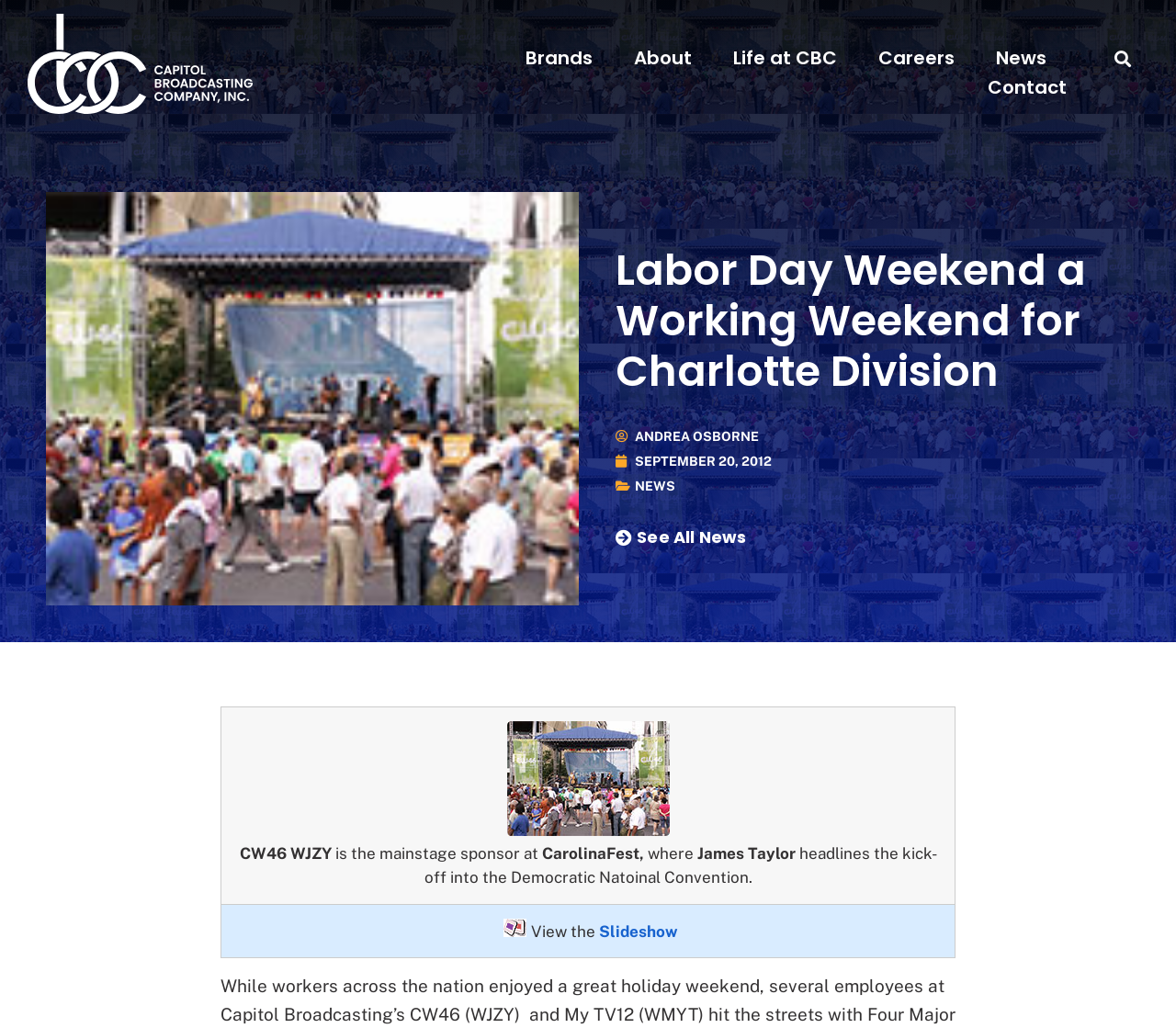Give an in-depth explanation of the webpage layout and content.

The webpage is about Labor Day Weekend being a working weekend for the Charlotte Division of Capitol Broadcasting Company. At the top, there are several links to different sections of the website, including "Brands", "About", "Life at CBC", "Careers", "News", and "Contact". On the top right, there is a search bar with a "Search" button.

Below the navigation links, there is a heading that repeats the title of the webpage. Underneath, there are links to the author "ANDREA OSBORNE" and the date "SEPTEMBER 20, 2012". Next to the date, there is a "NEWS" link.

Further down, there is a table with two rows. The first row contains a news article about James Taylor being the mainstage sponsor at CarolinaFest, where he headlines the kick-off into the Democratic National Convention. The article includes a link to James Taylor's name, an image of him, and a brief description of the event. The second row contains a link to view a slideshow, accompanied by a small image of slides.

Overall, the webpage appears to be a news article or blog post about Labor Day Weekend activities, with links to related news and a slideshow.